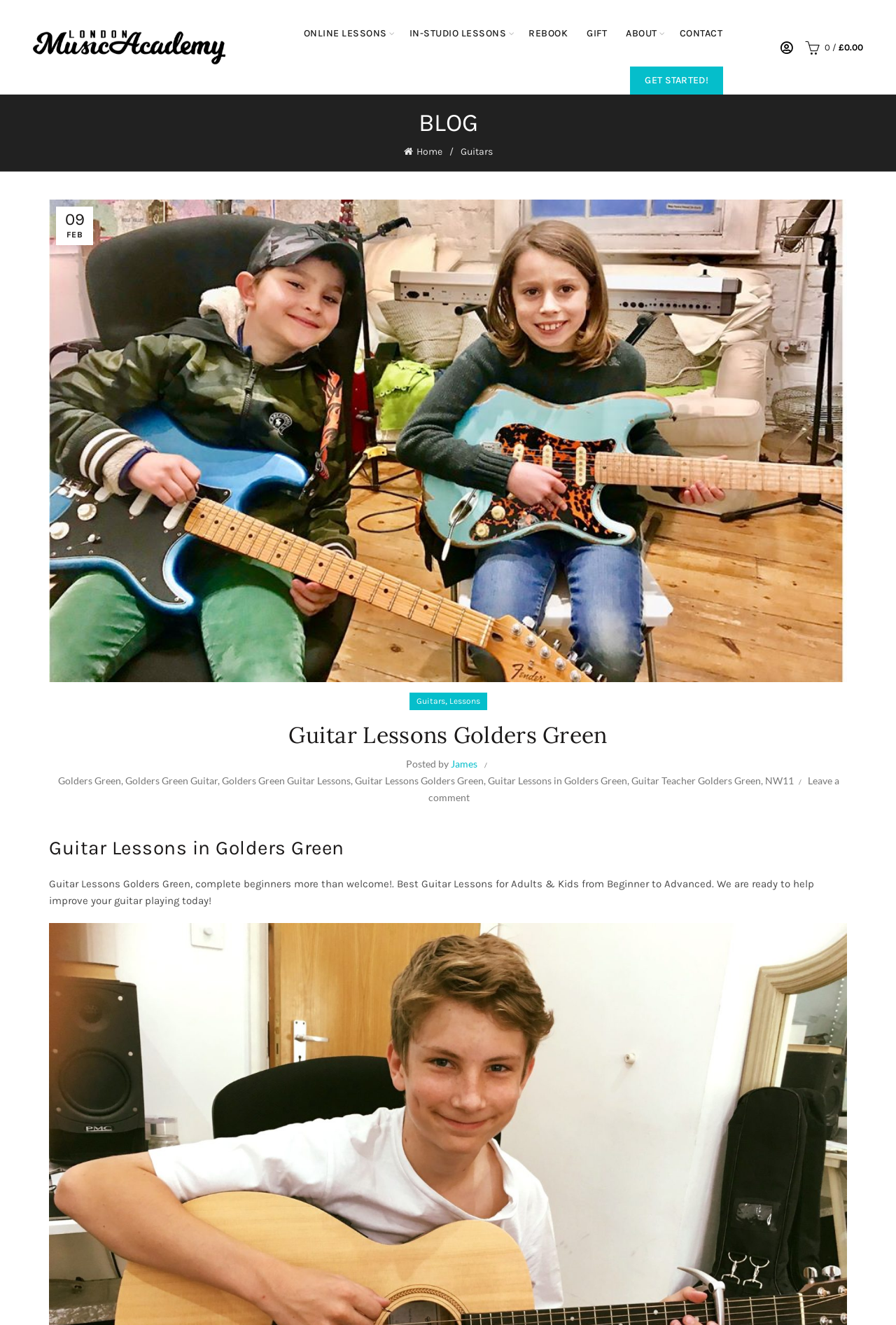Who is the author of the blog post?
Please answer the question as detailed as possible based on the image.

The author of the blog post is James, as indicated by the link 'James' in the text 'Posted by James'.